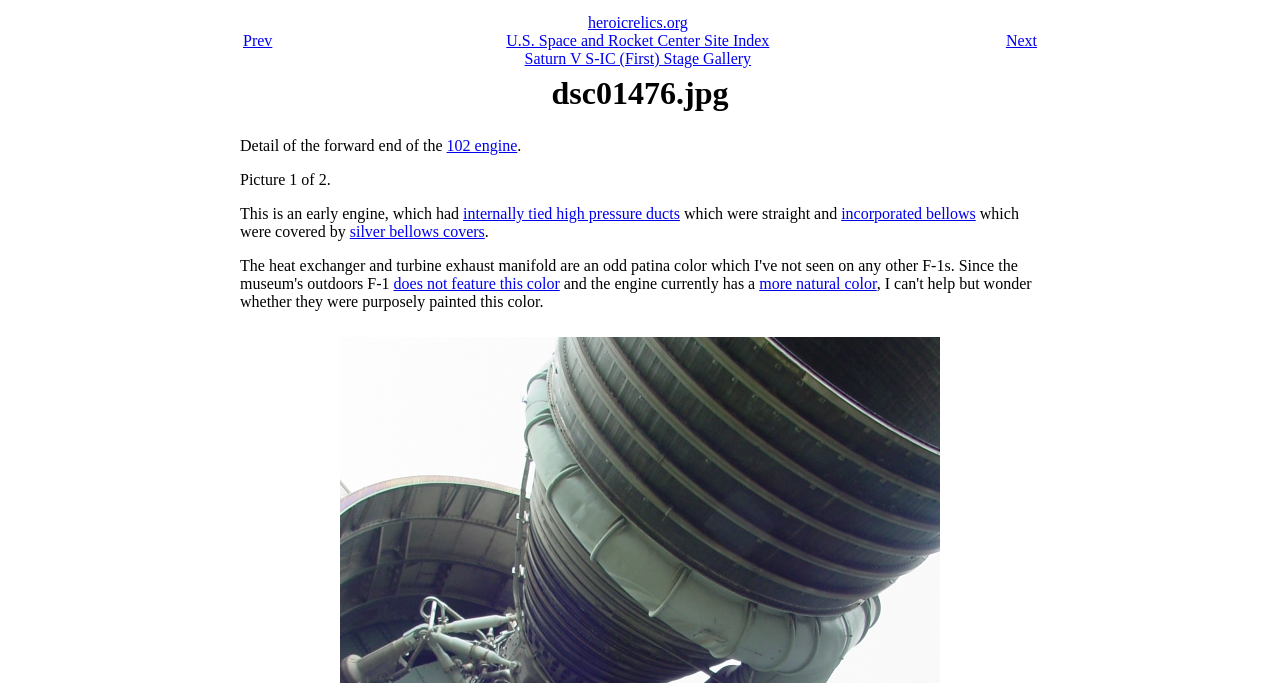Create a full and detailed caption for the entire webpage.

This webpage appears to be a gallery page for a Saturn V S-IC (First) Stage, with a focus on a specific image, dsc01476.jpg. 

At the top of the page, there is a navigation bar with three links: "Prev", "heroicrelics.org U.S. Space and Rocket Center Site Index Saturn V S-IC (First) Stage Gallery", and "Next". The "heroicrelics.org" link is further divided into three sub-links: "U.S. Space and Rocket Center Site Index" and "Saturn V S-IC (First) Stage Gallery".

Below the navigation bar, there is a heading with the text "dsc01476.jpg", which is likely the title of the image. 

The main content of the page is a detailed description of the image, which is divided into several paragraphs. The text describes the forward end of the 102 engine, pointing out specific features such as internally tied high-pressure ducts, bellows, and a heat exchanger. There are several links within the text, including "102 engine", "internally tied high pressure ducts", "incorporated bellows", "silver bellows covers", and "more natural color". These links likely provide additional information about the engine and its components.

There is no image on the page, but the description suggests that the image is a detailed view of the engine.